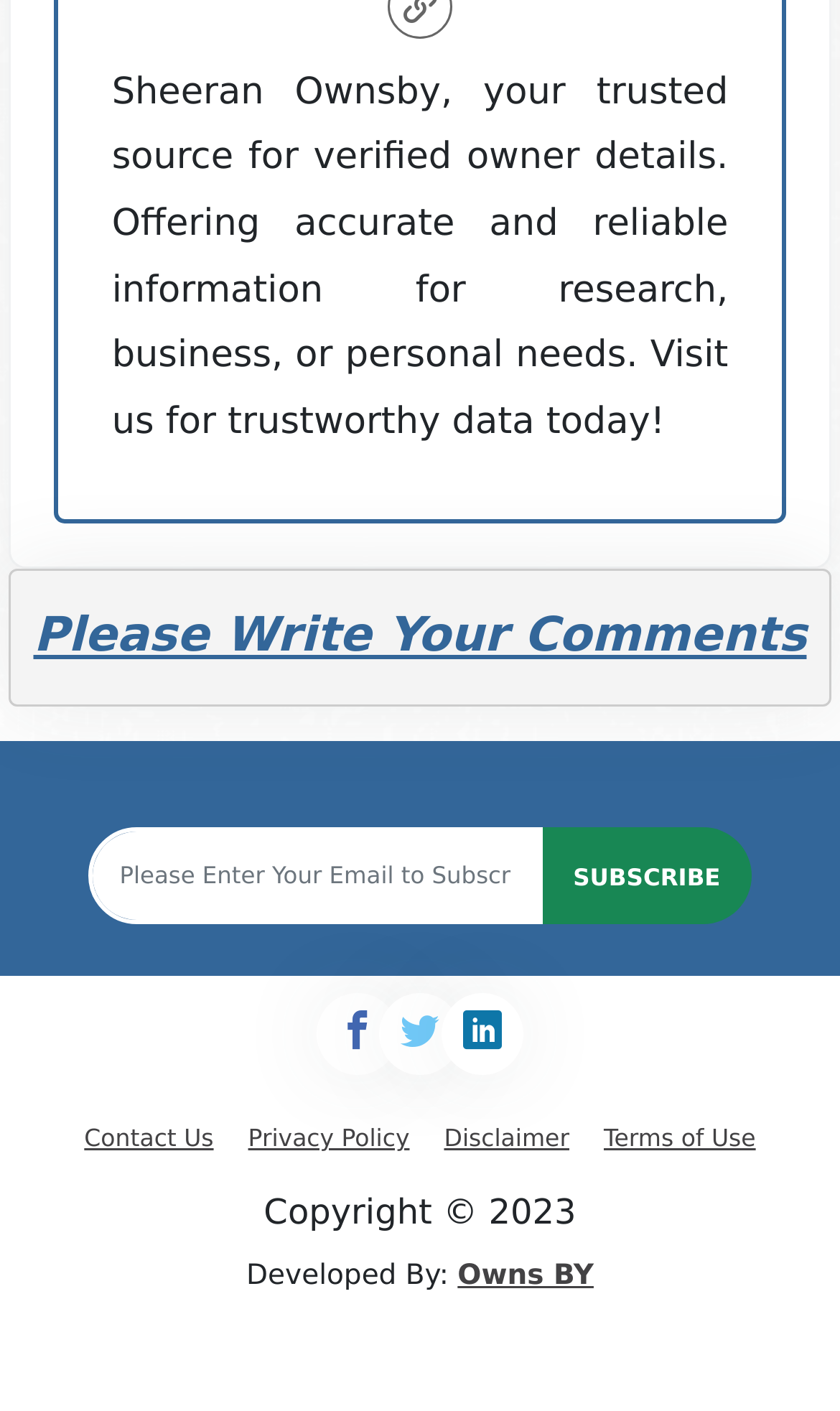Identify the bounding box coordinates of the part that should be clicked to carry out this instruction: "Call the phone number".

None